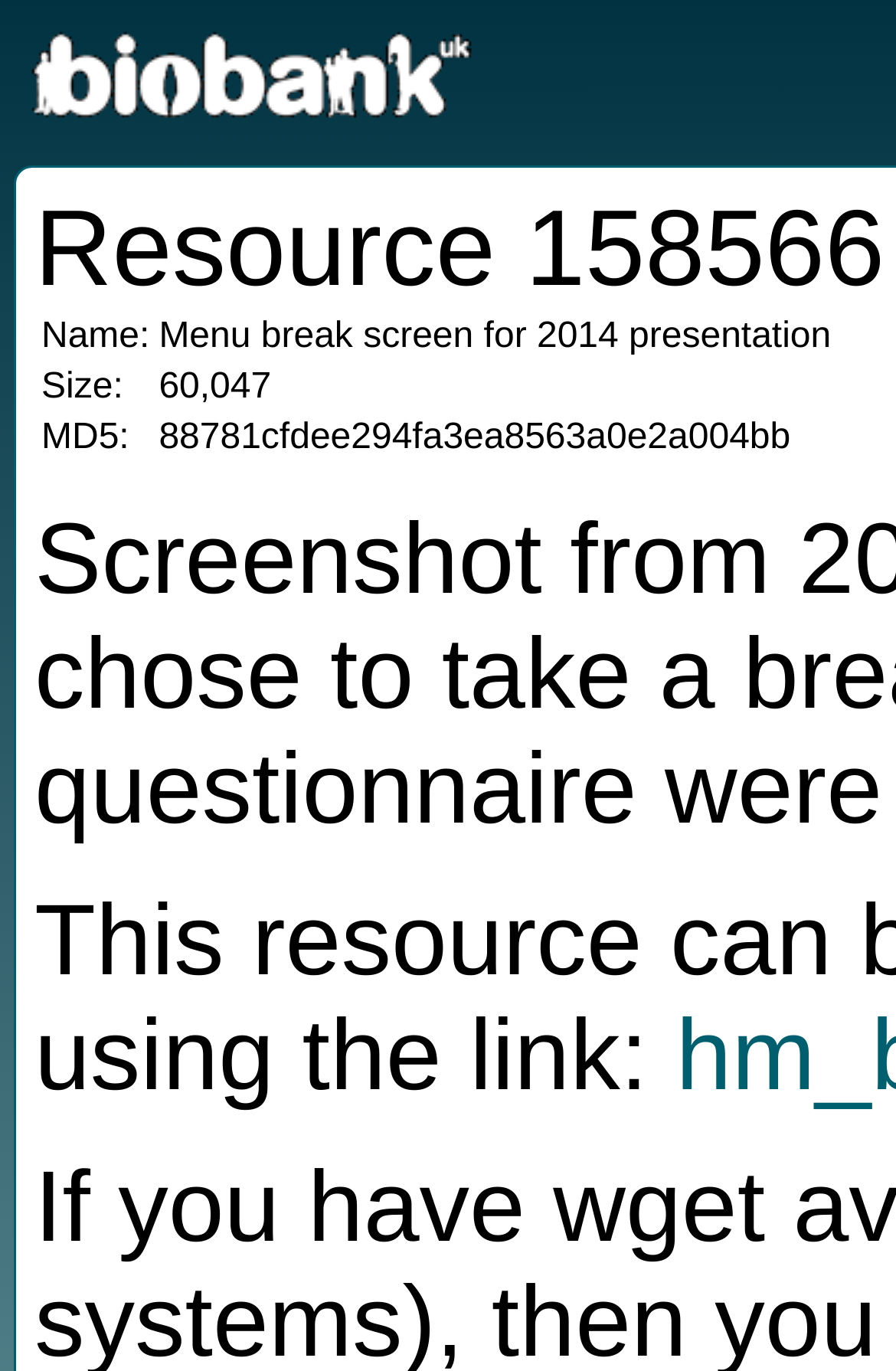What is the MD5 hash of the resource?
Provide a detailed and well-explained answer to the question.

I found the answer by looking at the LayoutTableCell element with the text 'MD5:' and its adjacent cell containing the MD5 hash.